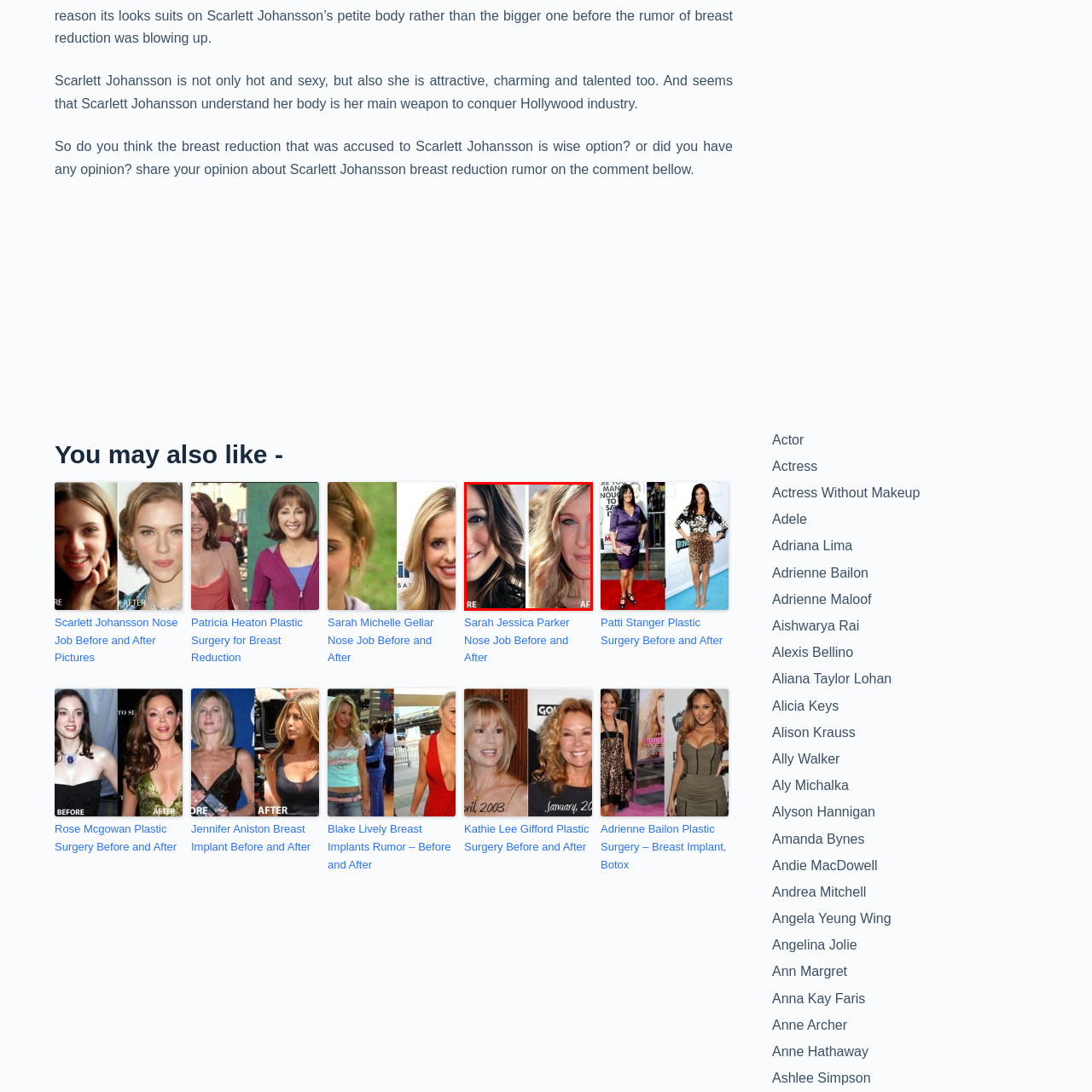Please provide a comprehensive description of the image highlighted by the red bounding box.

The image presents a side-by-side comparison labeled "Before" and "After," showcasing the transformation of Sarah Jessica Parker. On the left, her appearance features softer, darker hair and a youthful smile, while the right side reflects a more polished look with lighter, flowing waves and defined features that highlight her mature beauty. This visual representation is part of discussions surrounding plastic surgery, particularly focusing on the changes attributed to various aesthetic enhancements over time. The comparison invites viewers to reflect on the effects of cosmetic procedures on public figures, sparking conversations about beauty standards and personal choice in the entertainment industry.